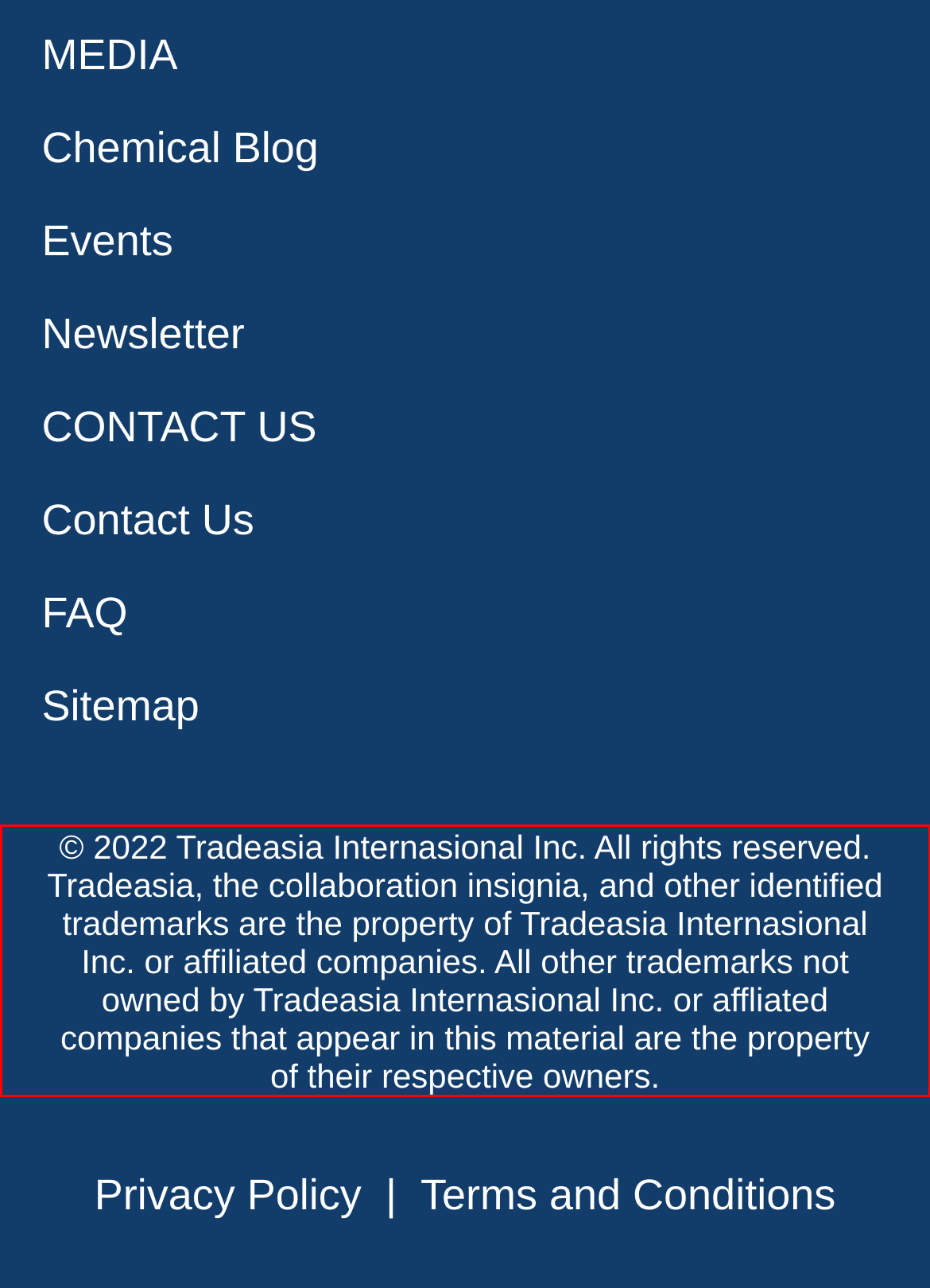Examine the webpage screenshot, find the red bounding box, and extract the text content within this marked area.

© 2022 Tradeasia Internasional Inc. All rights reserved. Tradeasia, the collaboration insignia, and other identified trademarks are the property of Tradeasia Internasional Inc. or affiliated companies. All other trademarks not owned by Tradeasia Internasional Inc. or affliated companies that appear in this material are the property of their respective owners.